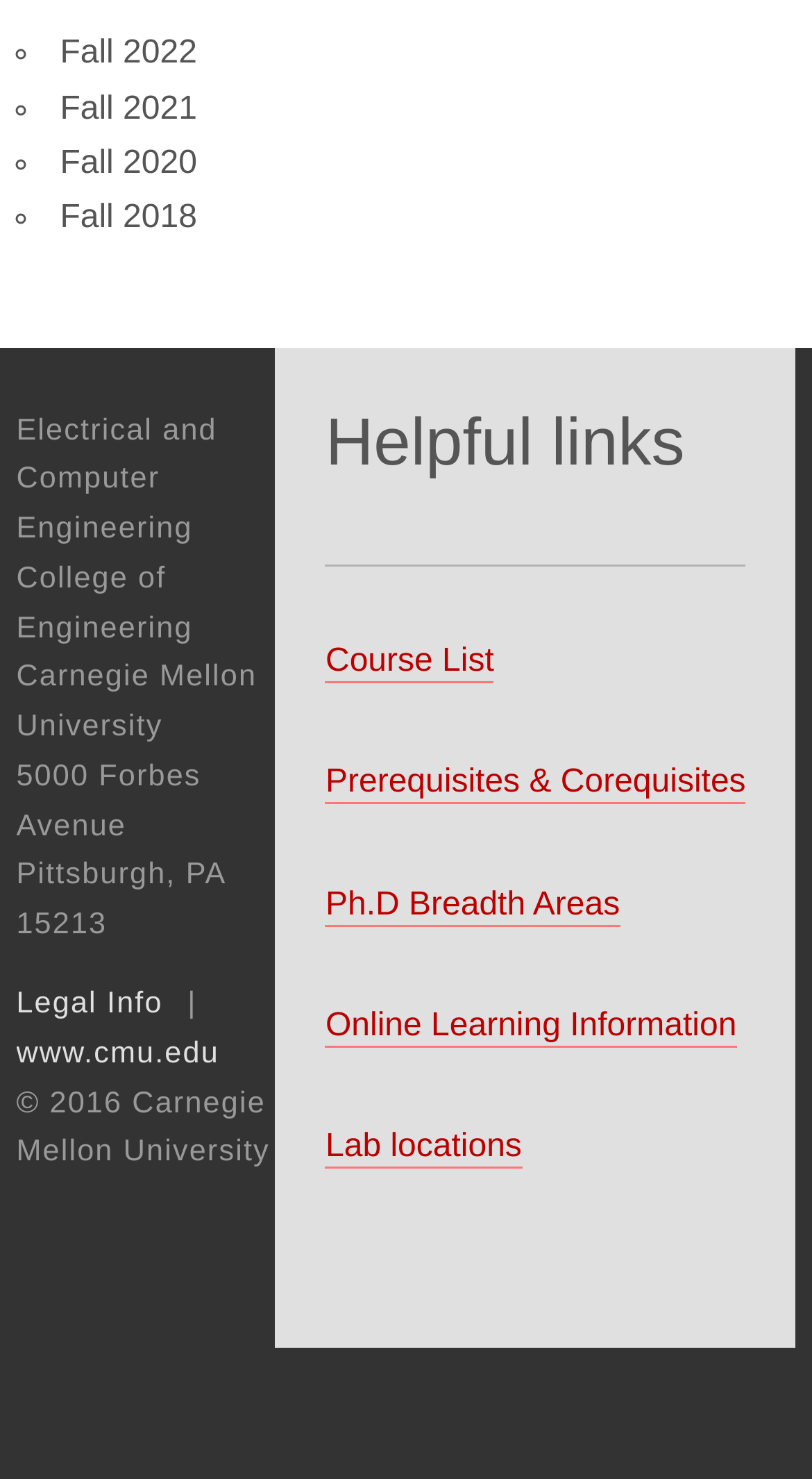Mark the bounding box of the element that matches the following description: "Prerequisites & Corequisites".

[0.401, 0.517, 0.918, 0.544]